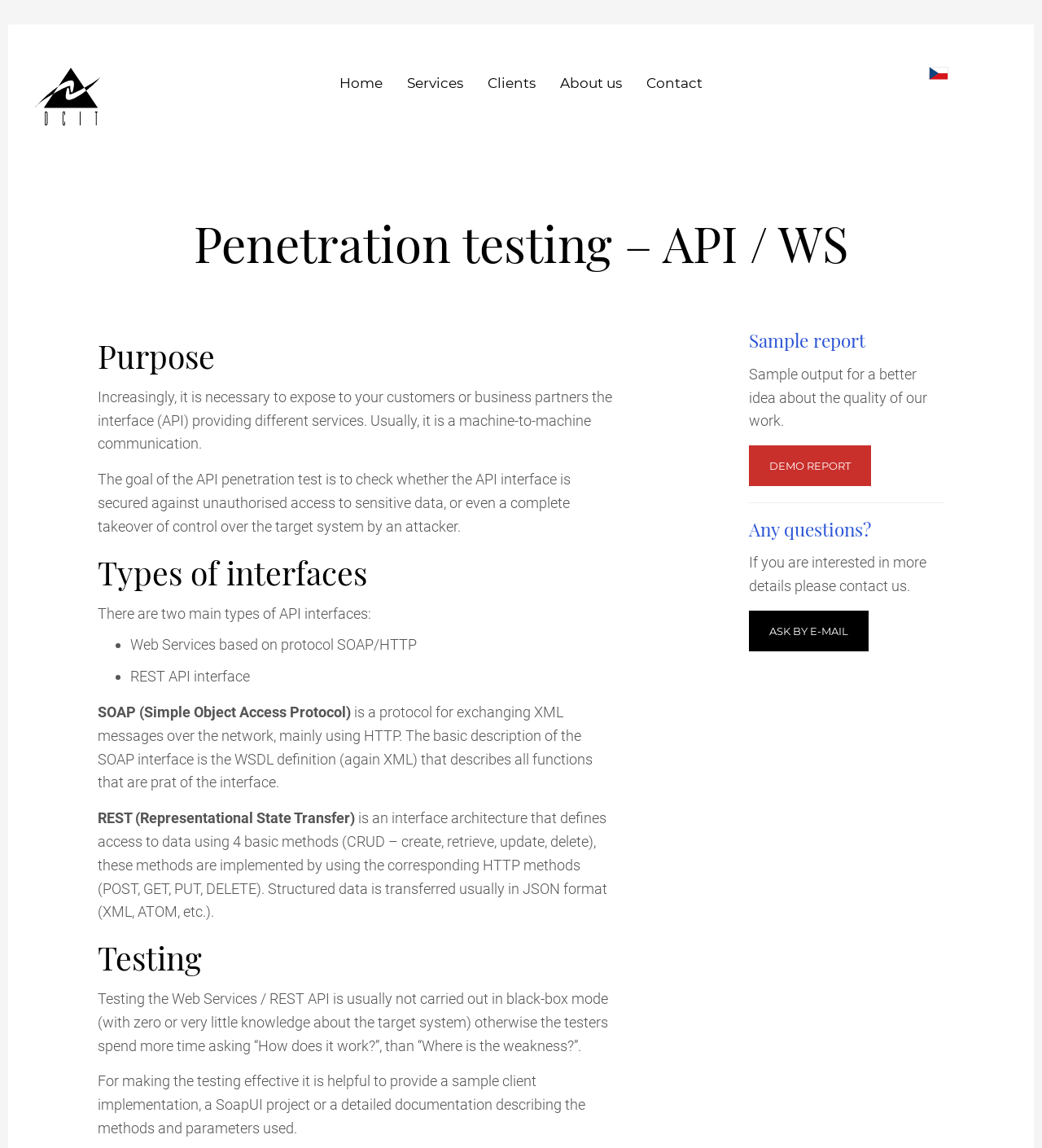What is helpful for making API testing effective?
Please provide a comprehensive and detailed answer to the question.

The webpage suggests that for making the testing effective, it is helpful to provide a sample client implementation, a SoapUI project, or a detailed documentation describing the methods and parameters used.